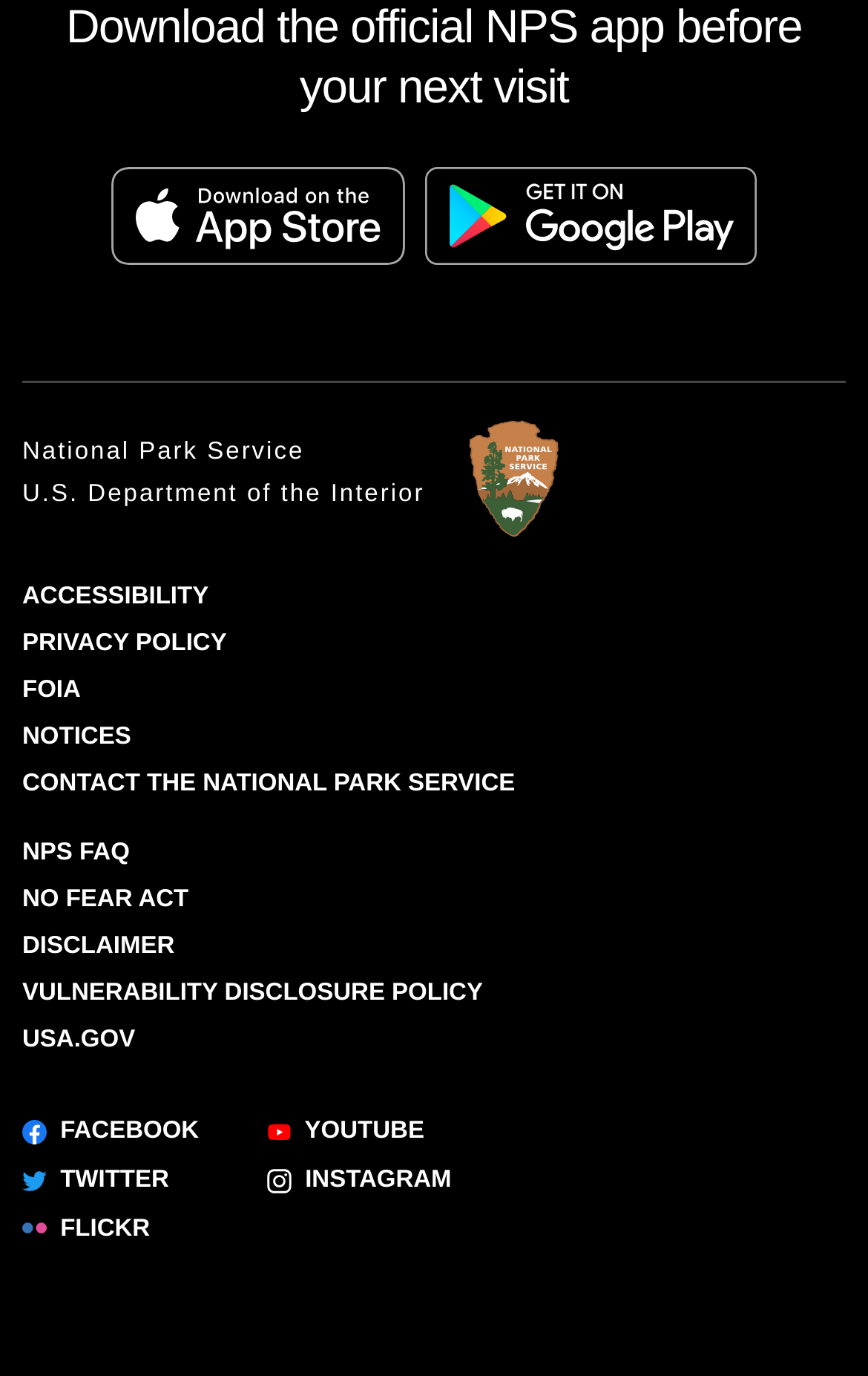Provide the bounding box coordinates of the UI element that matches the description: "National Park Service".

[0.026, 0.314, 0.489, 0.345]